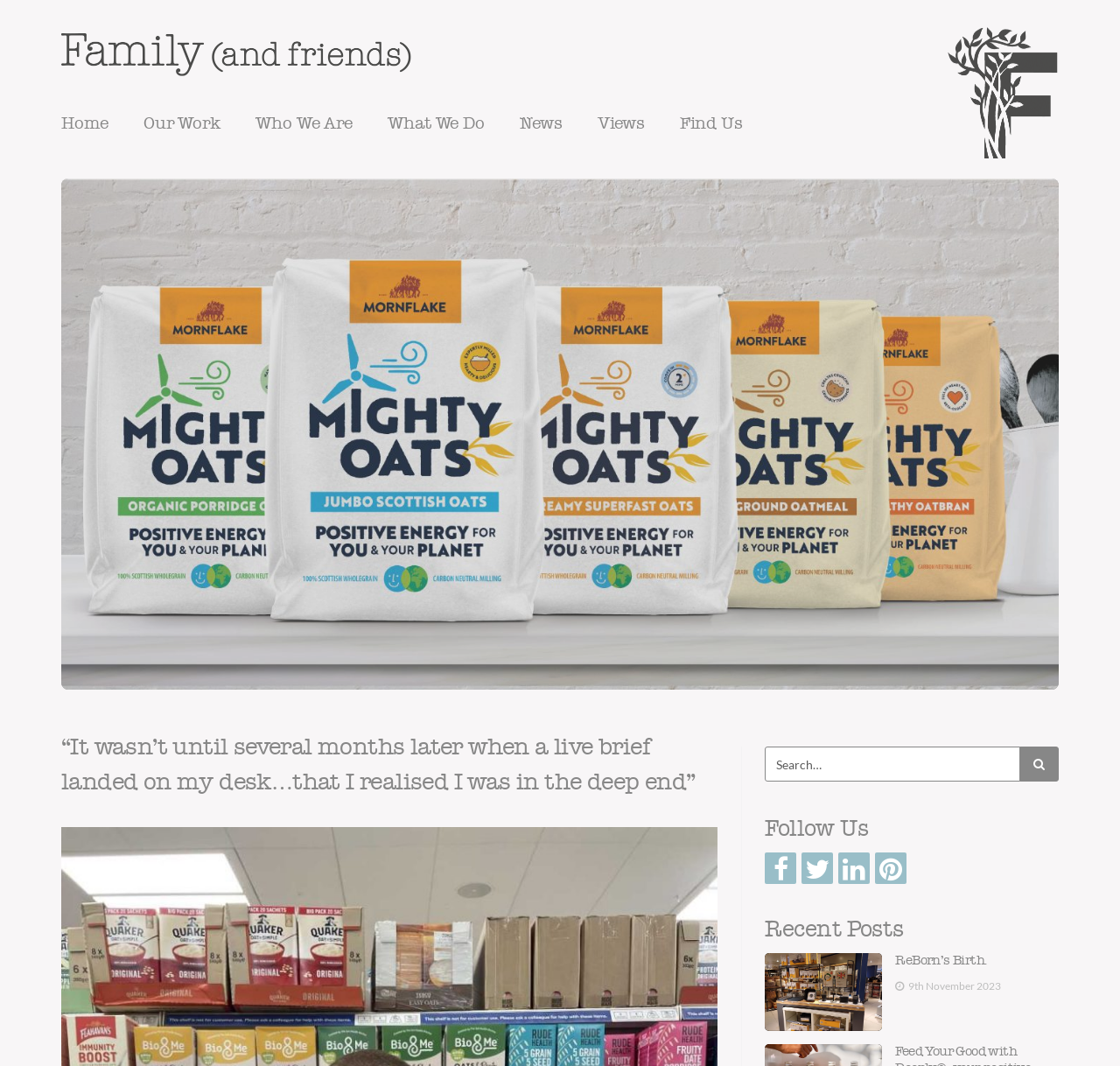Please find the bounding box coordinates of the element that must be clicked to perform the given instruction: "Read the 'ReBorn’s Birth.' post". The coordinates should be four float numbers from 0 to 1, i.e., [left, top, right, bottom].

[0.683, 0.894, 0.788, 0.967]